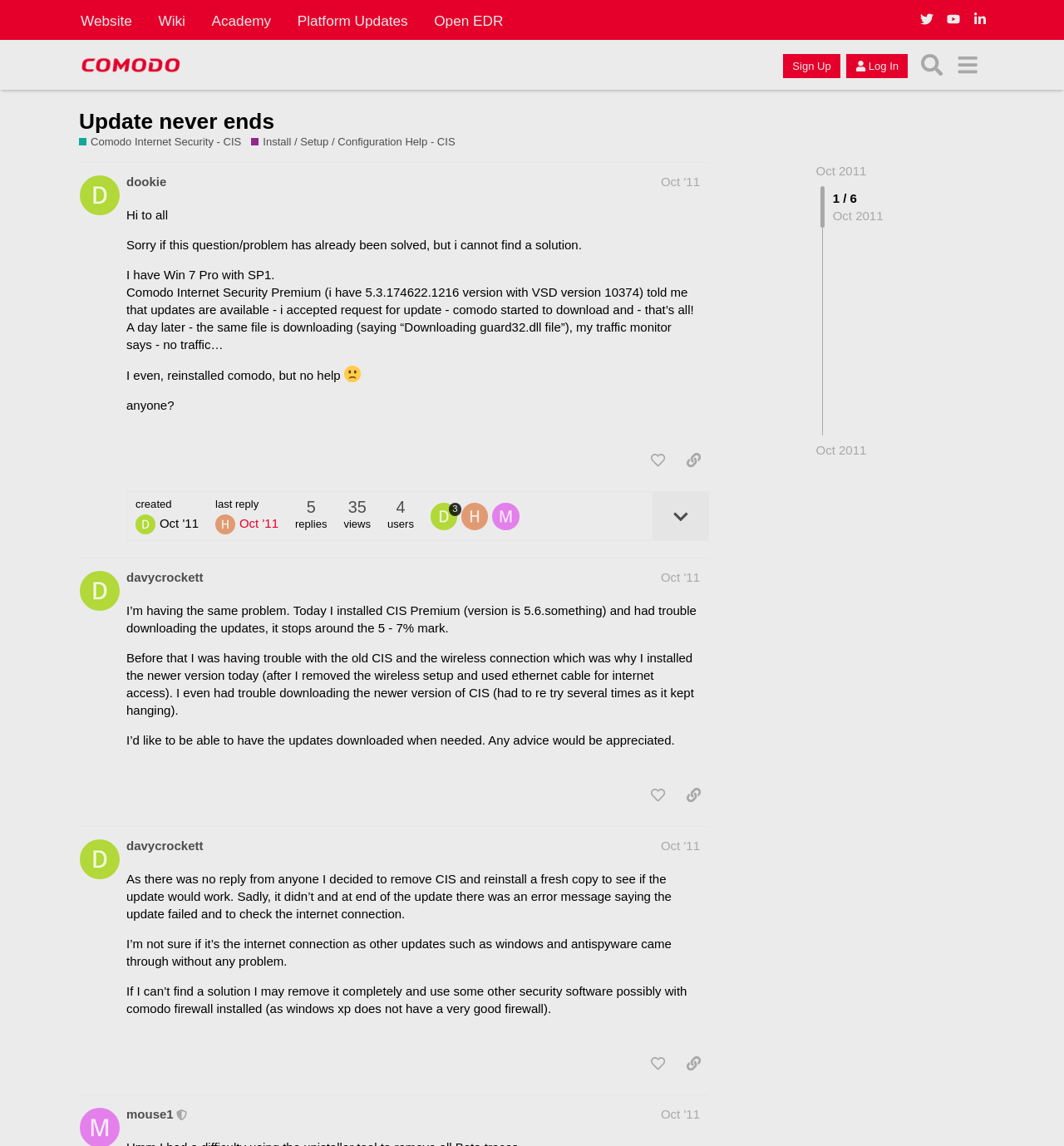Determine the bounding box coordinates of the region that needs to be clicked to achieve the task: "Click the 'Sign Up' button".

[0.736, 0.047, 0.79, 0.068]